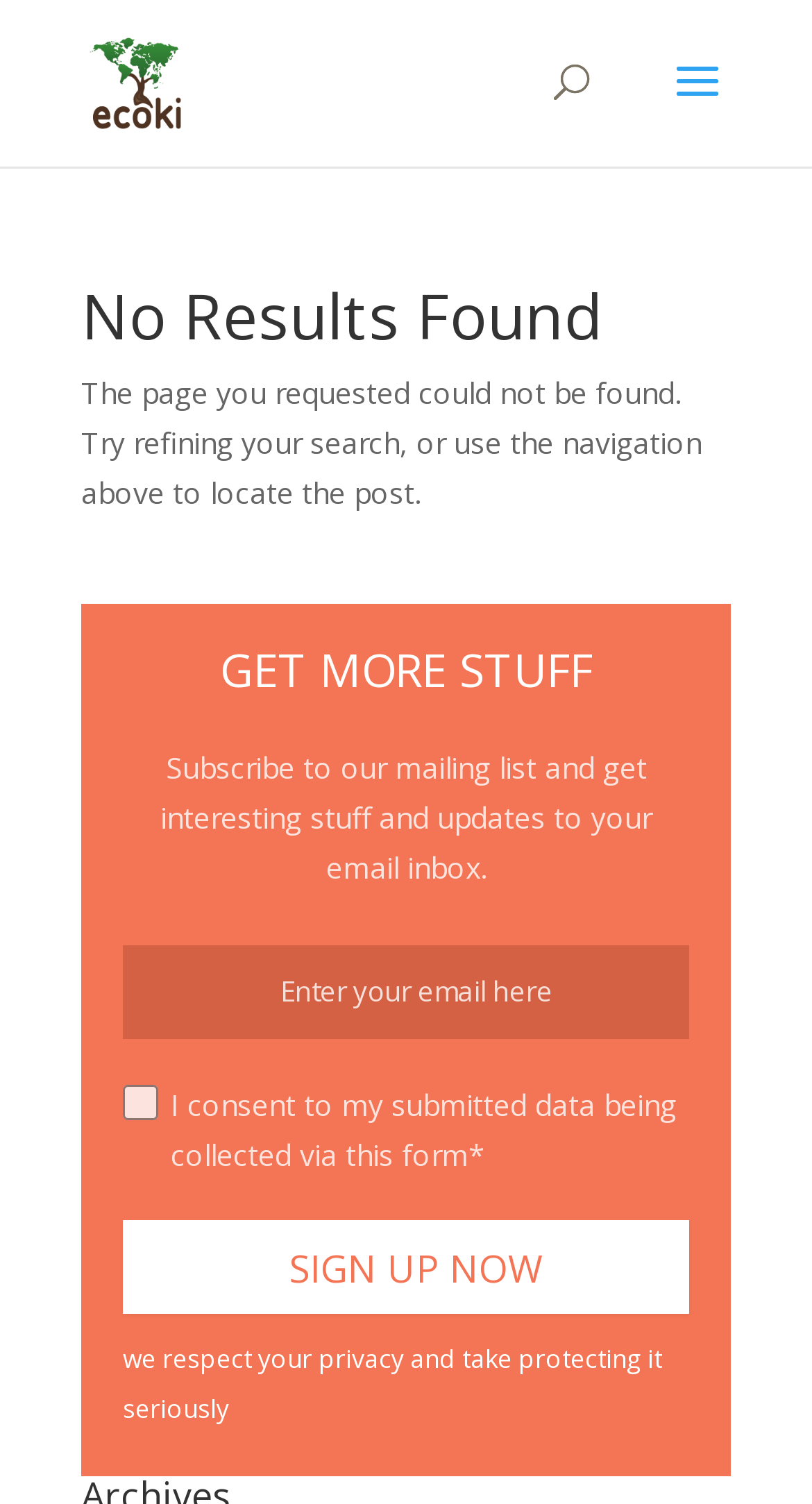Provide a thorough summary of the webpage.

The webpage is titled "Page not found - Ecoki" and appears to be an error page. At the top left, there is a link to "Ecoki" accompanied by an image with the same name. Below this, there is a search bar that spans almost the entire width of the page.

The main content of the page is an article section that occupies most of the page. It starts with a heading that reads "No Results Found", followed by a paragraph of text that explains that the requested page could not be found and suggests refining the search or using the navigation above to locate the post.

Below this, there is another heading that reads "GET MORE STUFF". This is followed by a paragraph of text that invites users to subscribe to a mailing list to receive interesting stuff and updates. There is a textbox to enter an email address, a checkbox to consent to data collection, and a button labeled "Sign Up Now" to complete the subscription process. The button has the text "SIGN UP NOW" in a slightly smaller font size.

At the very bottom of the page, there is a statement that assures users that their privacy is respected and protected.